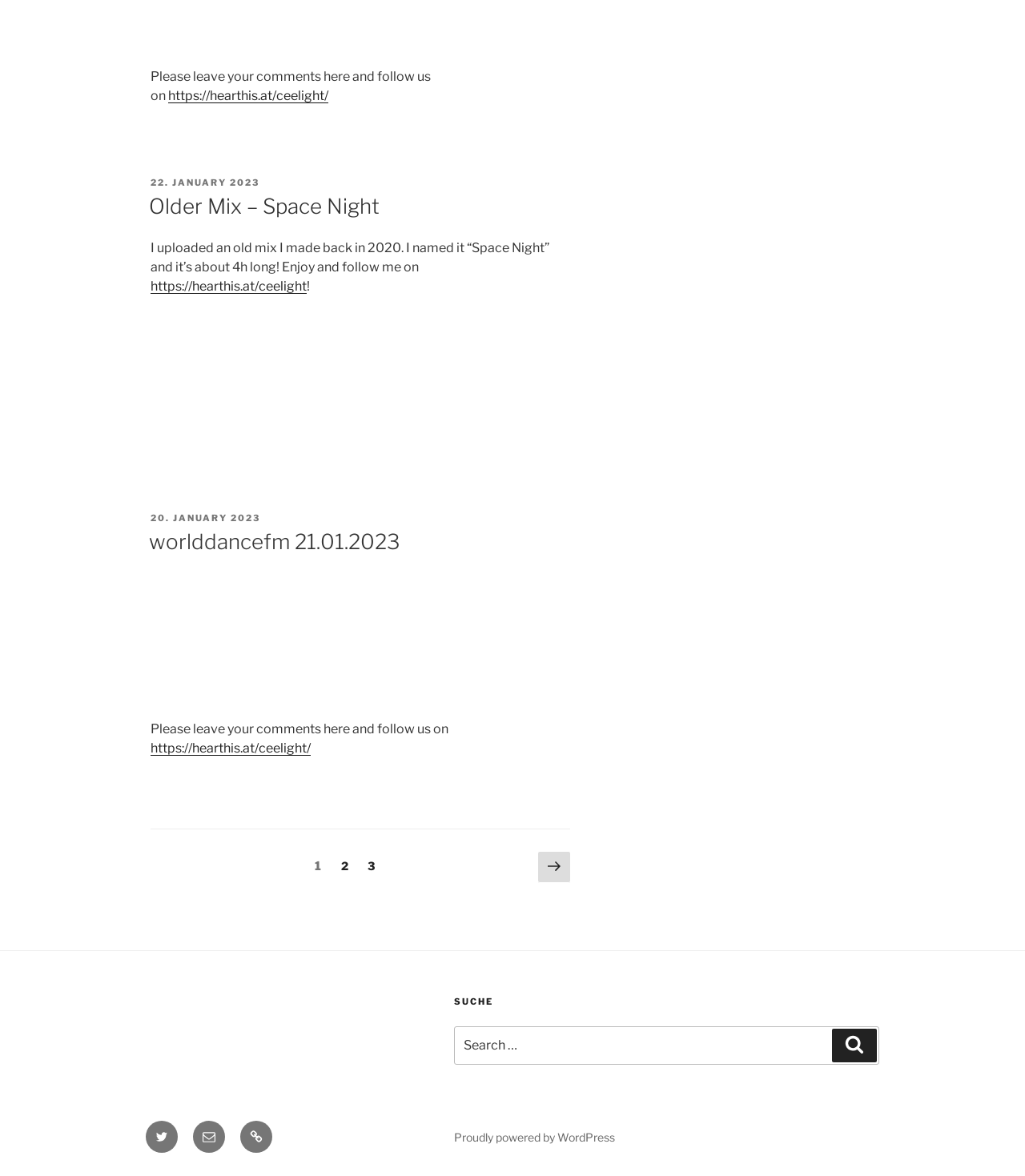Answer the following query concisely with a single word or phrase:
What is the purpose of this webpage?

Blog